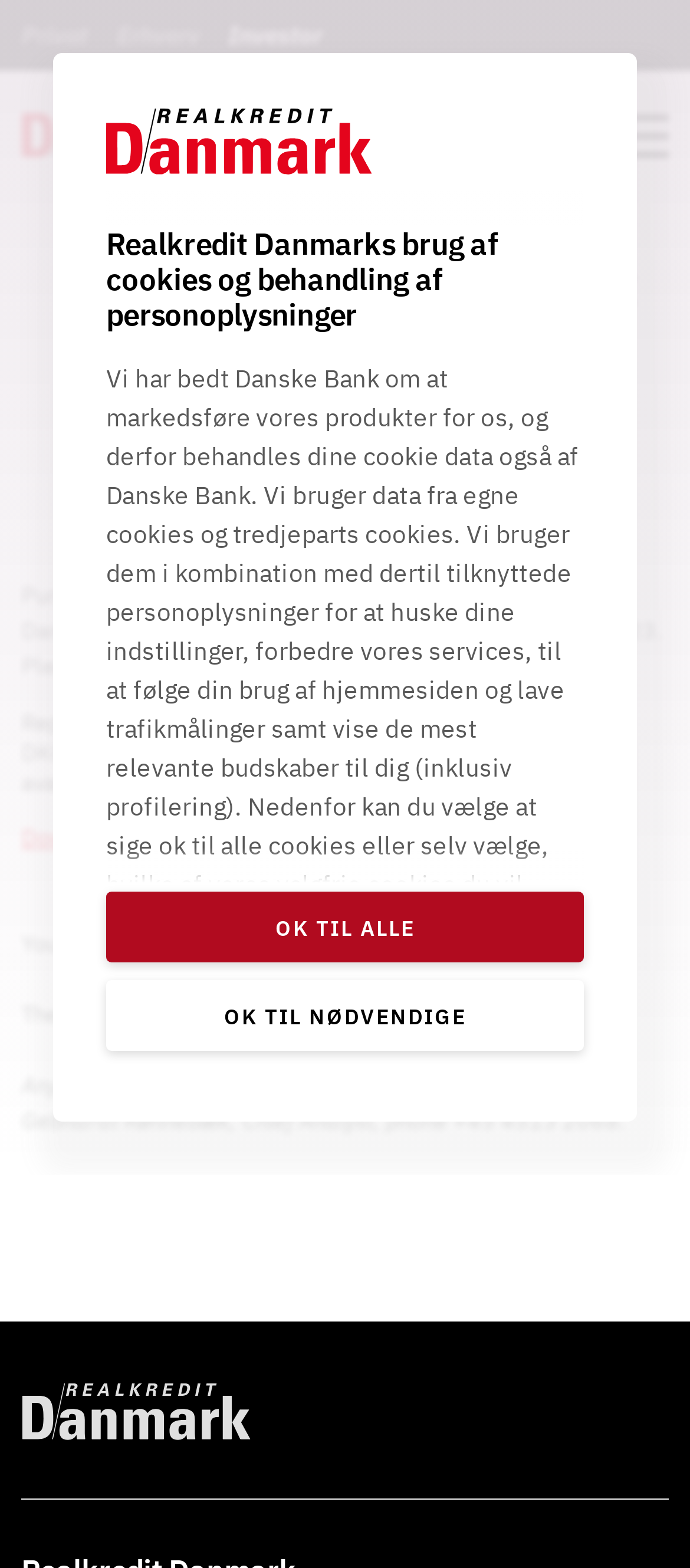Using the provided element description: "Privat", determine the bounding box coordinates of the corresponding UI element in the screenshot.

[0.031, 0.002, 0.149, 0.043]